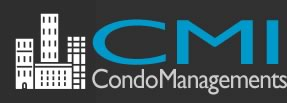What is the region depicted in the logo's skyline?
Based on the image, answer the question with as much detail as possible.

The caption describes the logo as featuring a stylized skyline of condominium buildings, which implies that the region depicted in the logo's skyline is condominium buildings.